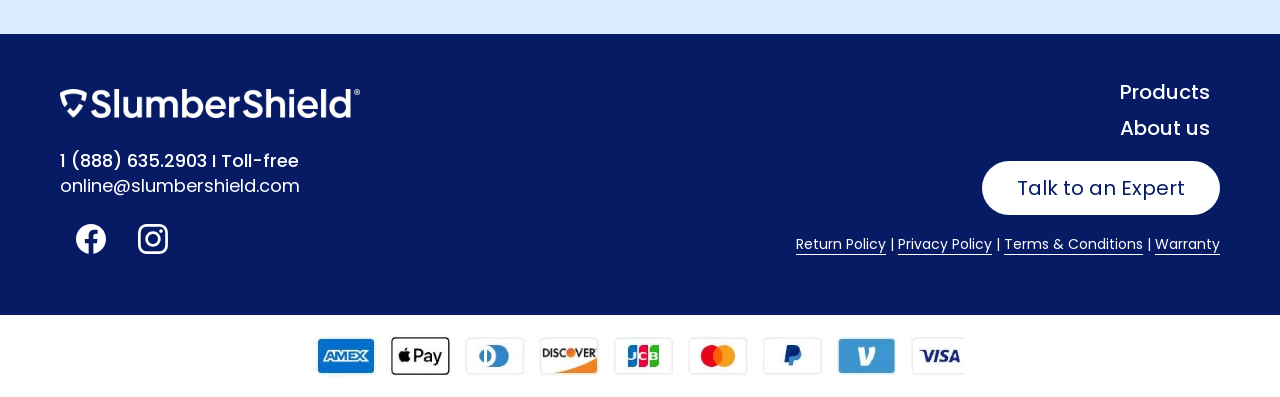Look at the image and answer the question in detail:
What is the last link in the bottom section?

The bottom section of the webpage contains several links. The last link in this section is 'Warranty', which is a link element with the text 'Warranty'.